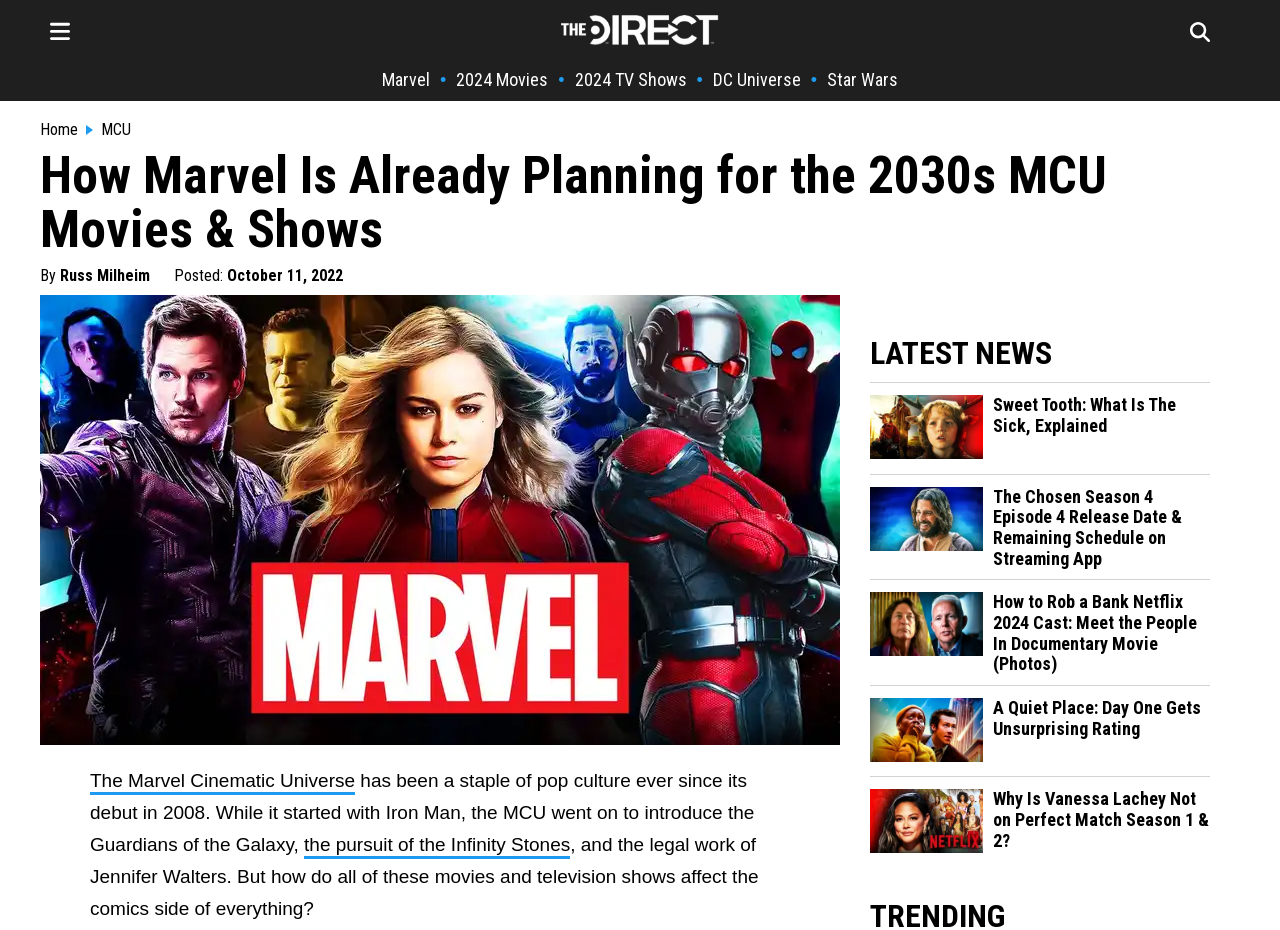Specify the bounding box coordinates of the element's area that should be clicked to execute the given instruction: "Learn about Sweet Tooth". The coordinates should be four float numbers between 0 and 1, i.e., [left, top, right, bottom].

[0.68, 0.479, 0.768, 0.497]